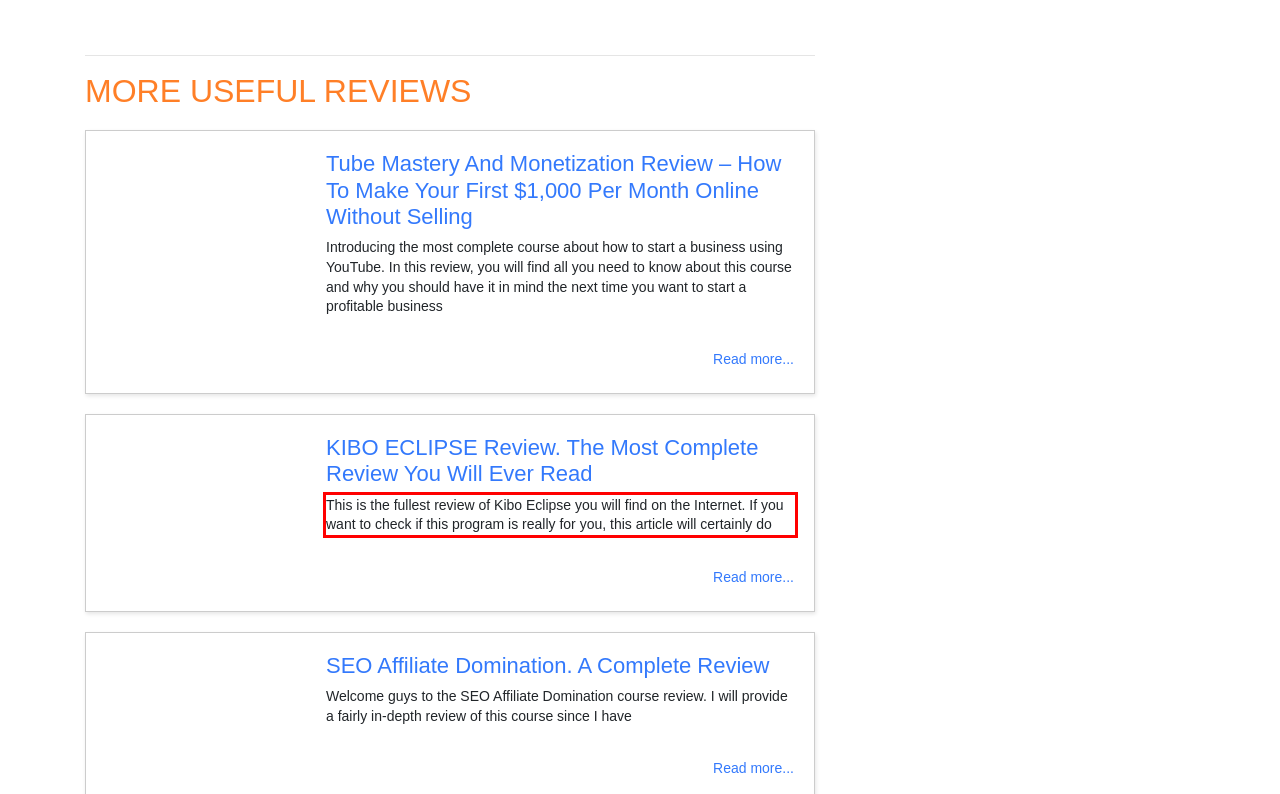Analyze the red bounding box in the provided webpage screenshot and generate the text content contained within.

This is the fullest review of Kibo Eclipse you will find on the Internet. If you want to check if this program is really for you, this article will certainly do